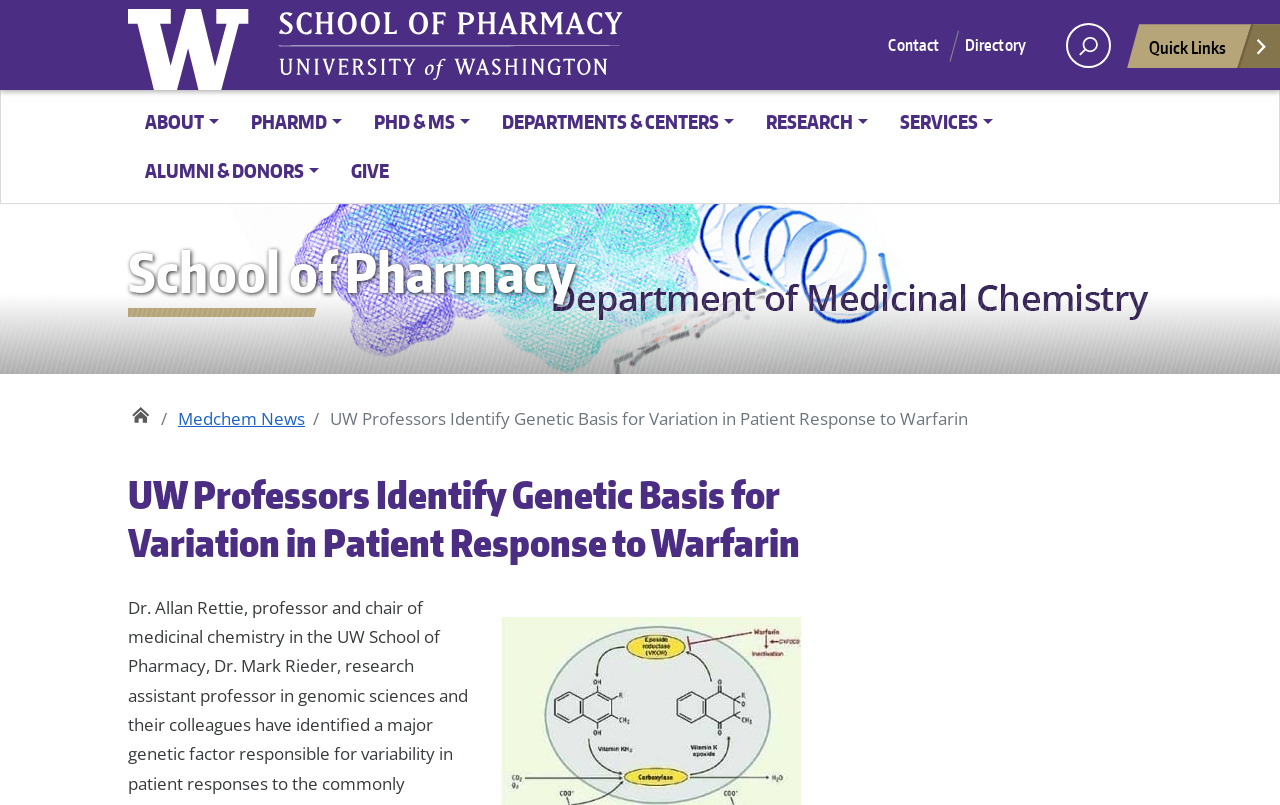Can you find and provide the title of the webpage?

UW Professors Identify Genetic Basis for Variation in Patient Response to Warfarin